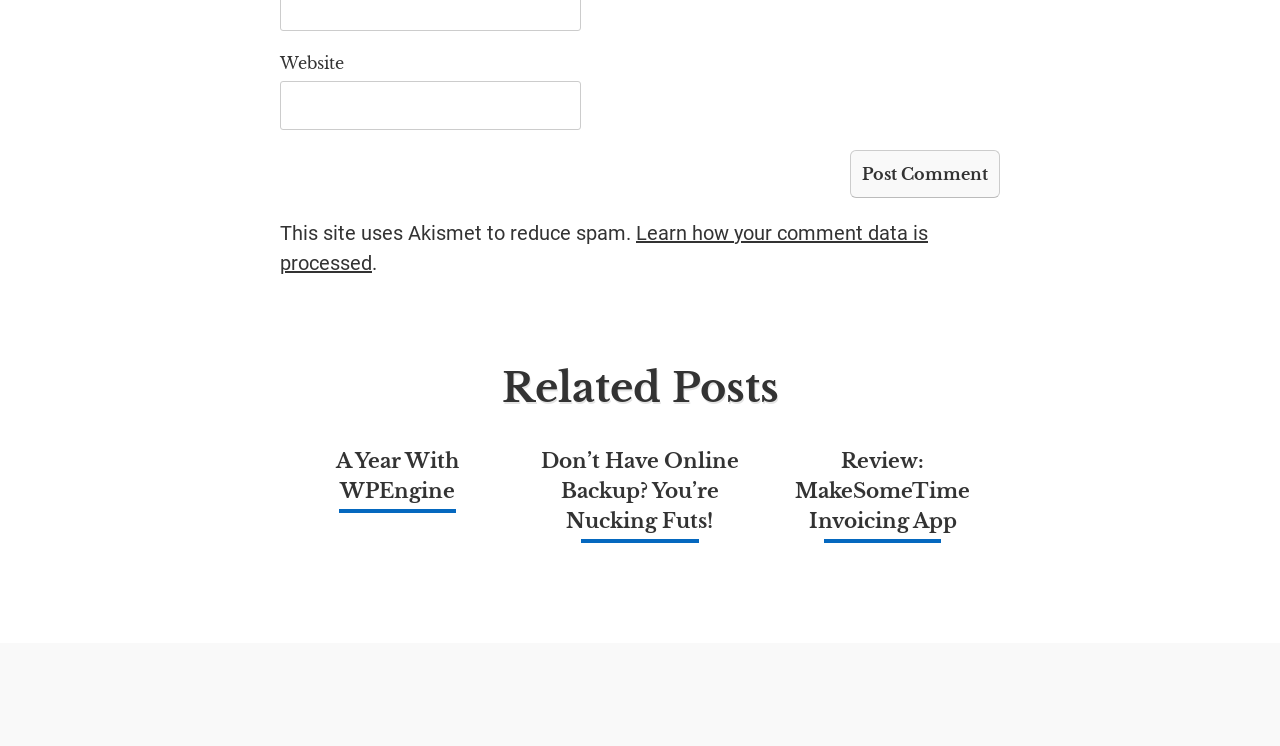Determine the bounding box coordinates of the element's region needed to click to follow the instruction: "Post a comment". Provide these coordinates as four float numbers between 0 and 1, formatted as [left, top, right, bottom].

[0.664, 0.201, 0.781, 0.266]